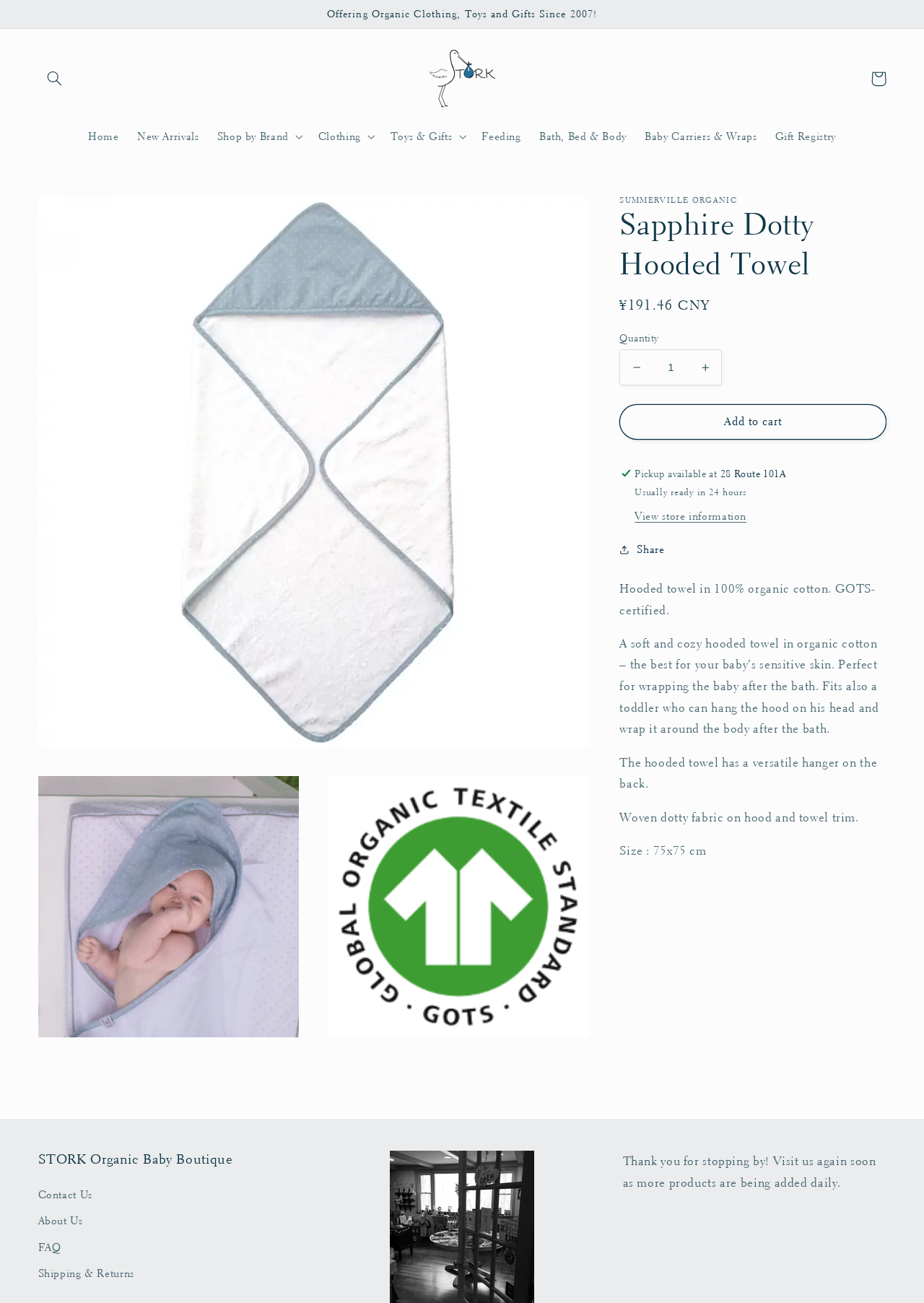Please identify the bounding box coordinates of the clickable element to fulfill the following instruction: "Search for products". The coordinates should be four float numbers between 0 and 1, i.e., [left, top, right, bottom].

[0.041, 0.047, 0.077, 0.073]